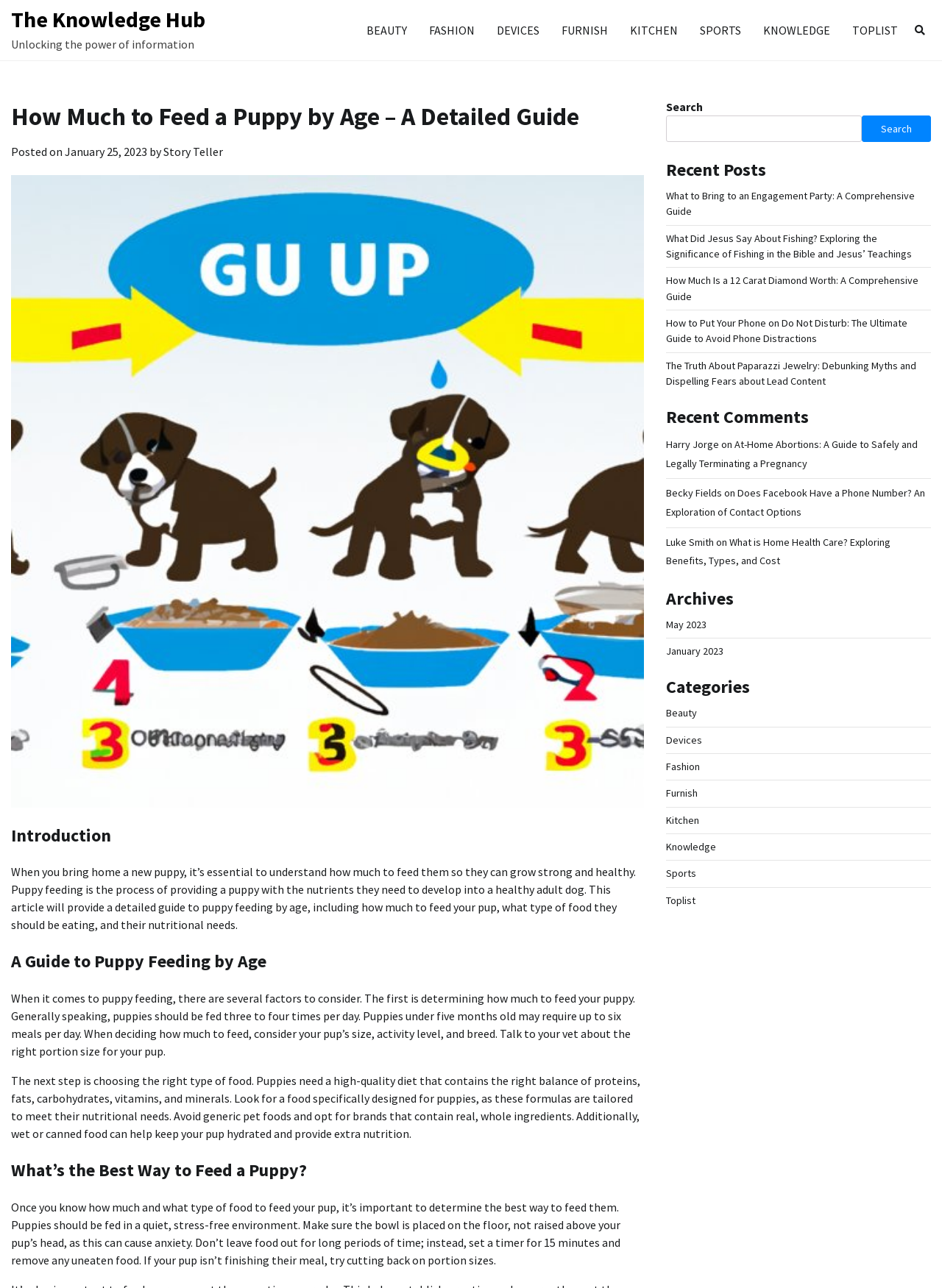How often should puppies under five months old be fed?
Craft a detailed and extensive response to the question.

According to the article, puppies under five months old may require up to six meals per day. This information is provided in the section 'A Guide to Puppy Feeding by Age'.